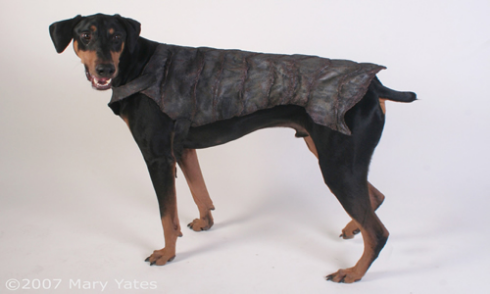What historical context is hinted at in the image?
Look at the image and answer the question using a single word or phrase.

World War I